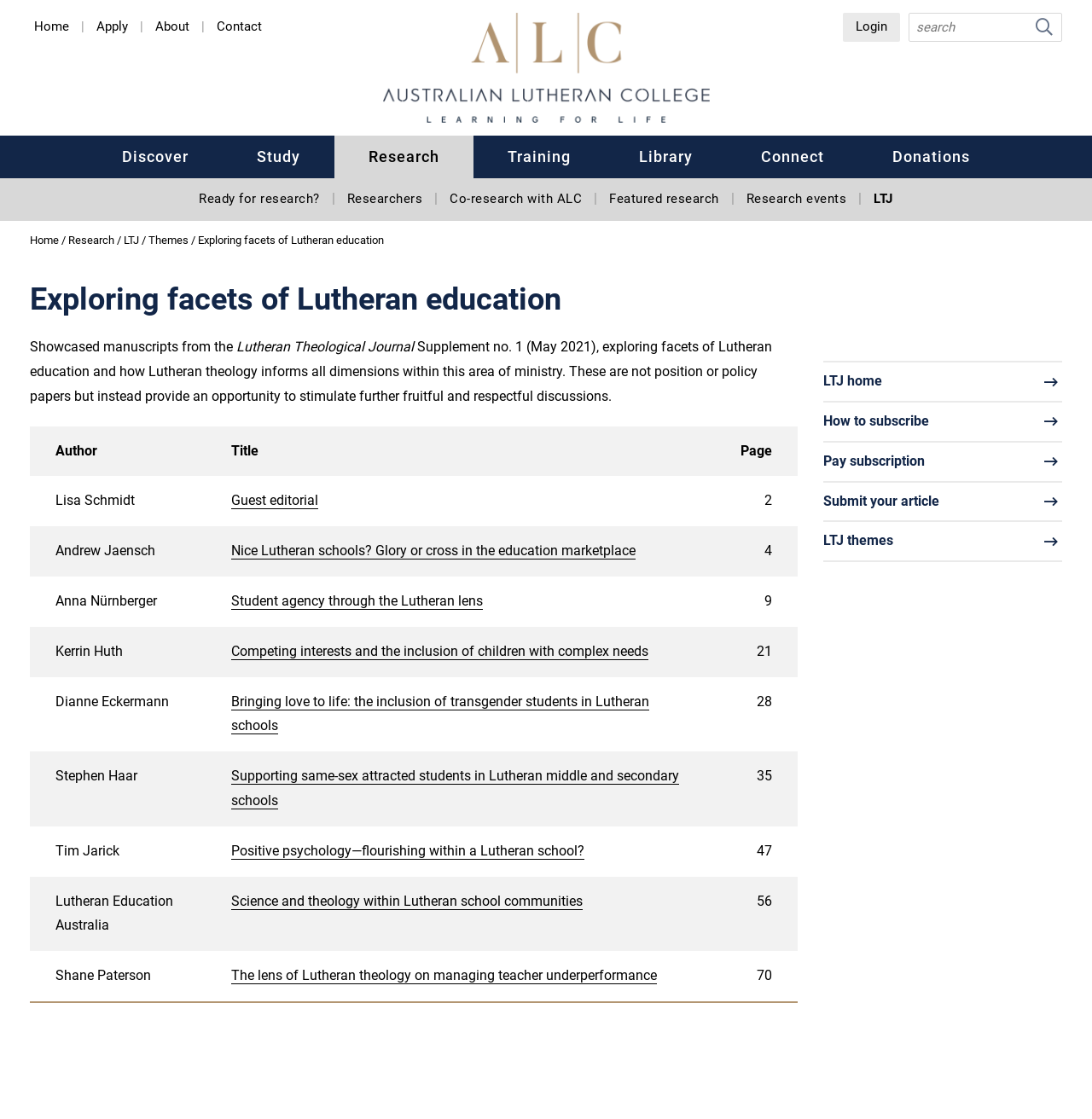Based on the element description "parent_node: Site Search title="Search"", predict the bounding box coordinates of the UI element.

[0.941, 0.012, 0.972, 0.037]